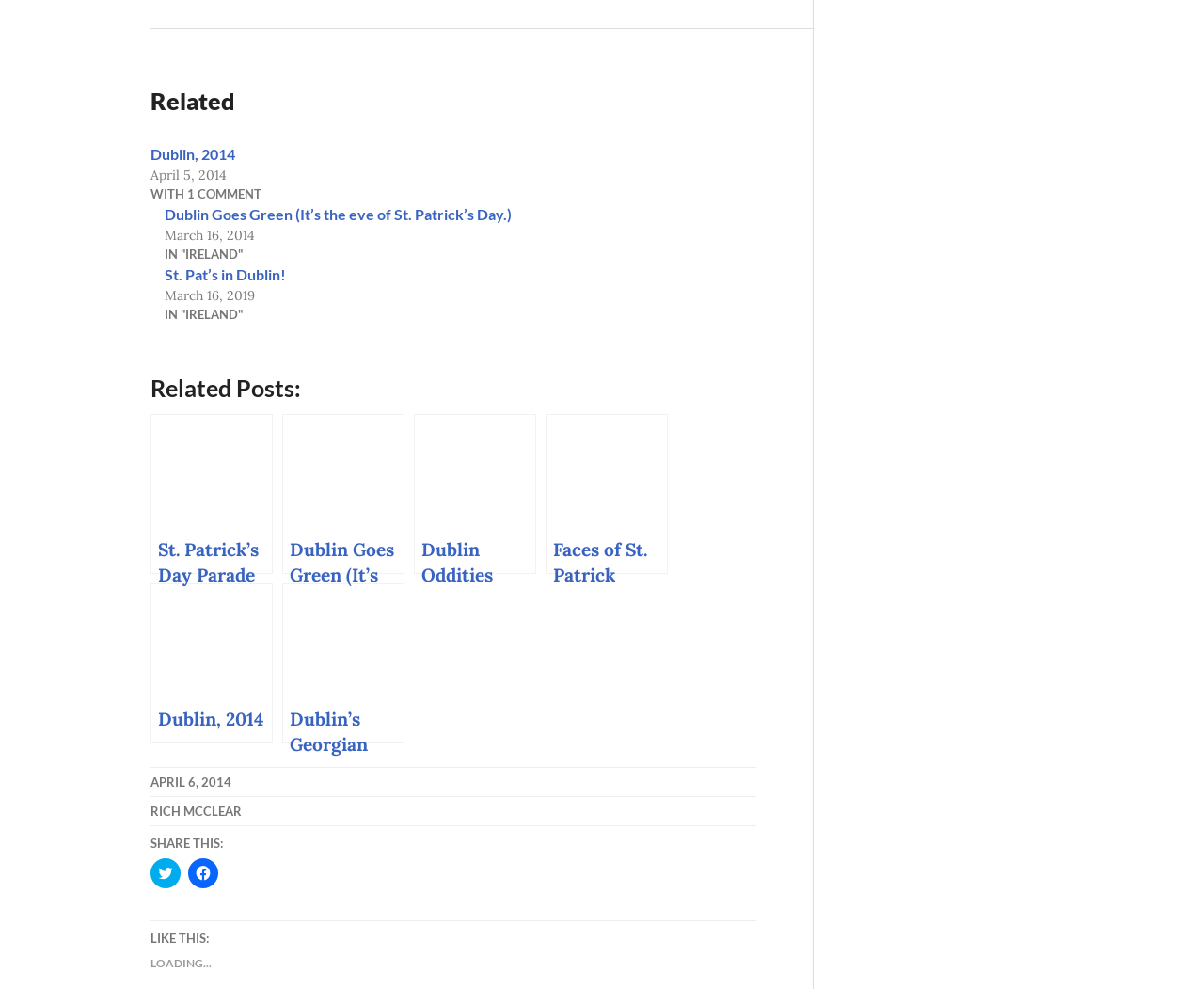How many comments are there on the post 'Dublin Goes Green'
Look at the image and construct a detailed response to the question.

The text 'WITH 1 COMMENT' is present next to the link 'Dublin Goes Green (It’s the eve of St. Patrick’s Day.)', indicating that there is one comment on this post.